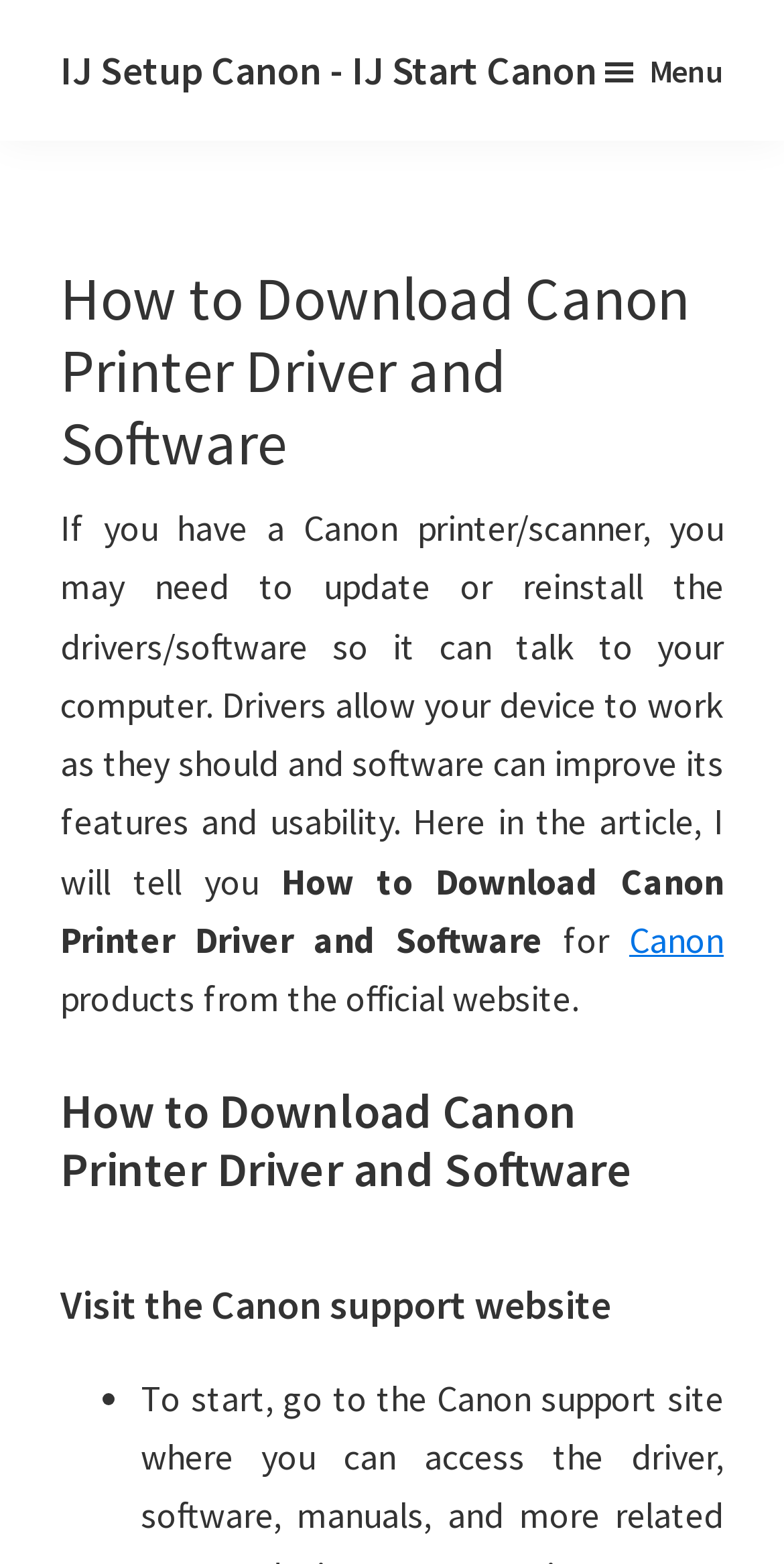What is required to be updated or reinstalled for a Canon printer/scanner?
Look at the screenshot and provide an in-depth answer.

According to the webpage, drivers and software need to be updated or reinstalled for a Canon printer/scanner to work properly and improve its features and usability.